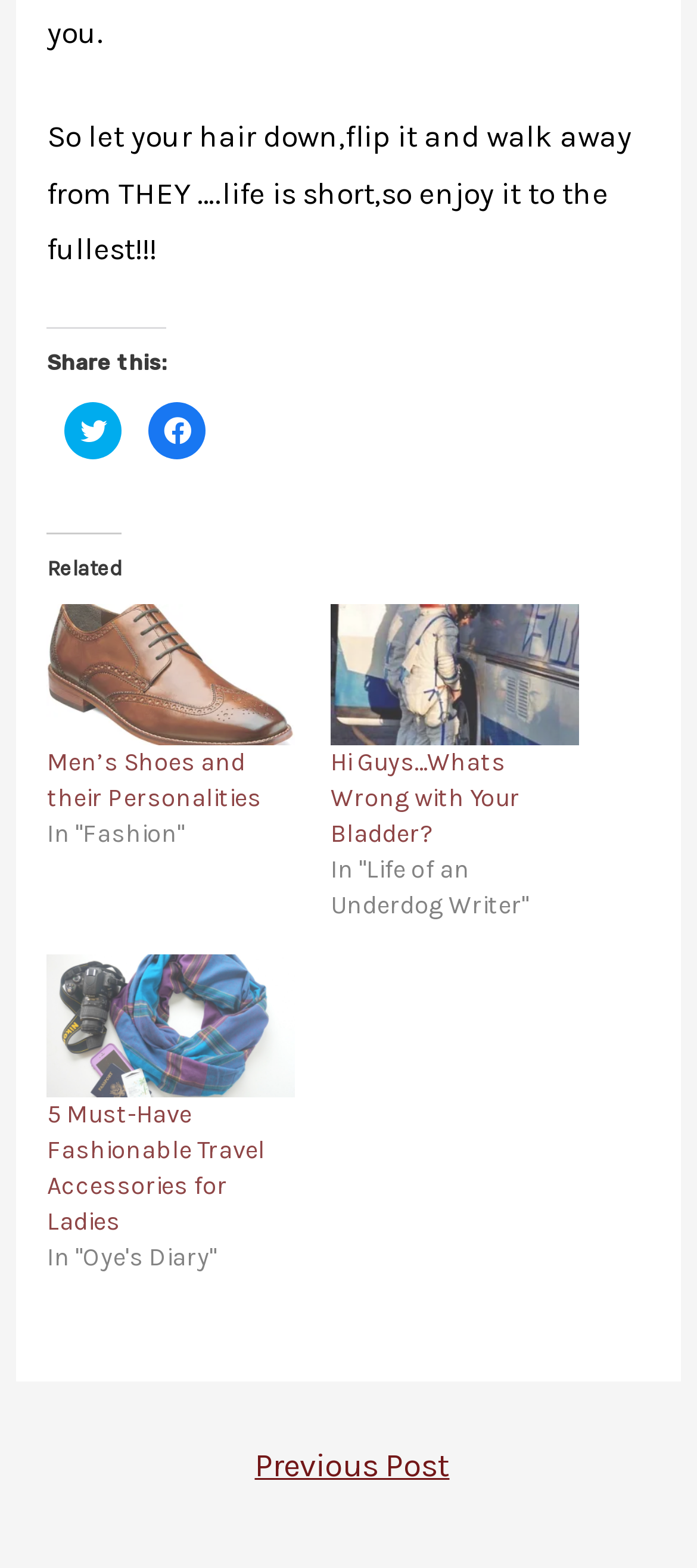Locate the bounding box coordinates of the segment that needs to be clicked to meet this instruction: "Read '5 Must-Have Fashionable Travel Accessories for Ladies'".

[0.067, 0.609, 0.423, 0.7]